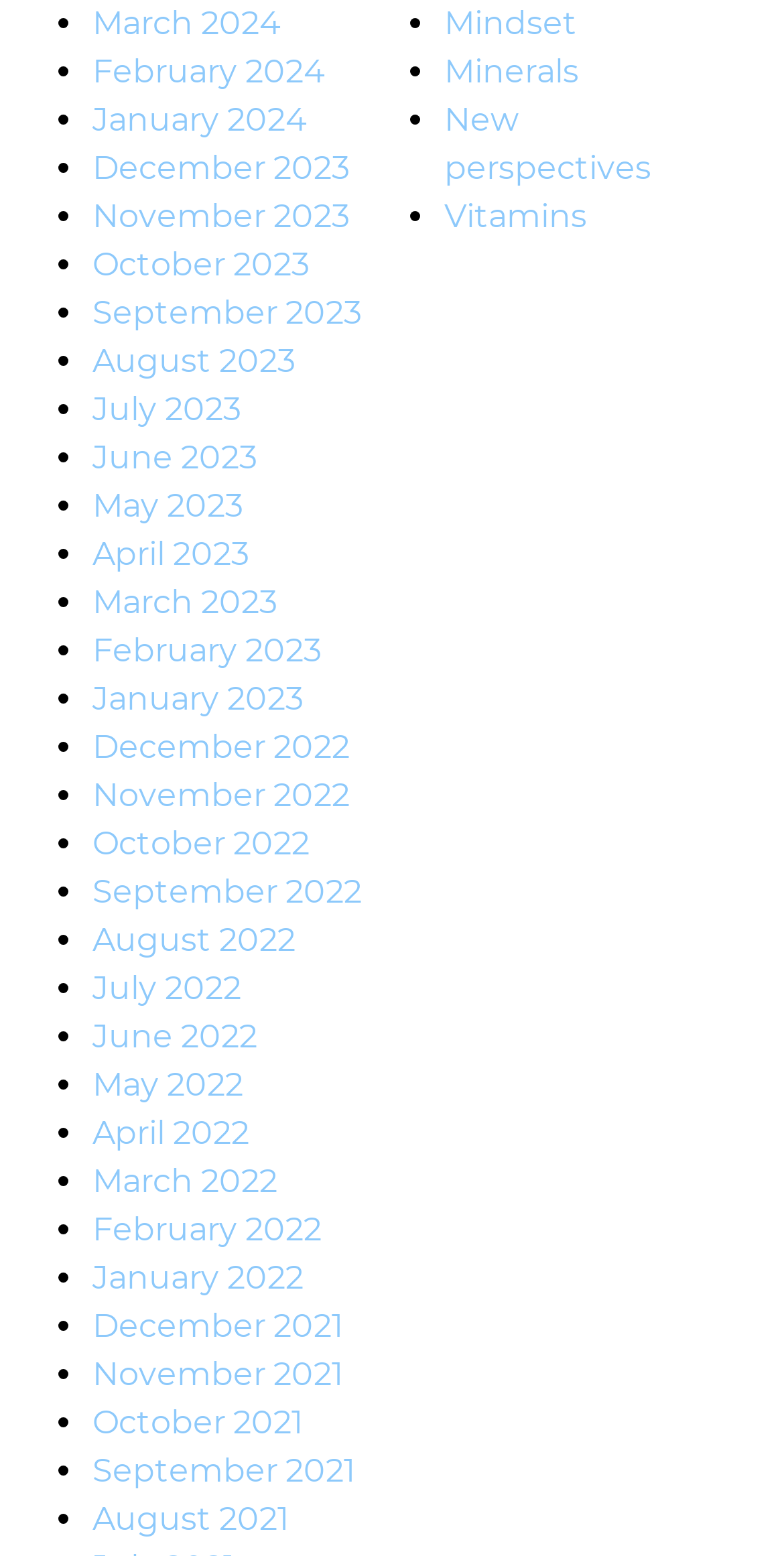Pinpoint the bounding box coordinates of the clickable area needed to execute the instruction: "Check Vitamins". The coordinates should be specified as four float numbers between 0 and 1, i.e., [left, top, right, bottom].

[0.567, 0.127, 0.749, 0.151]